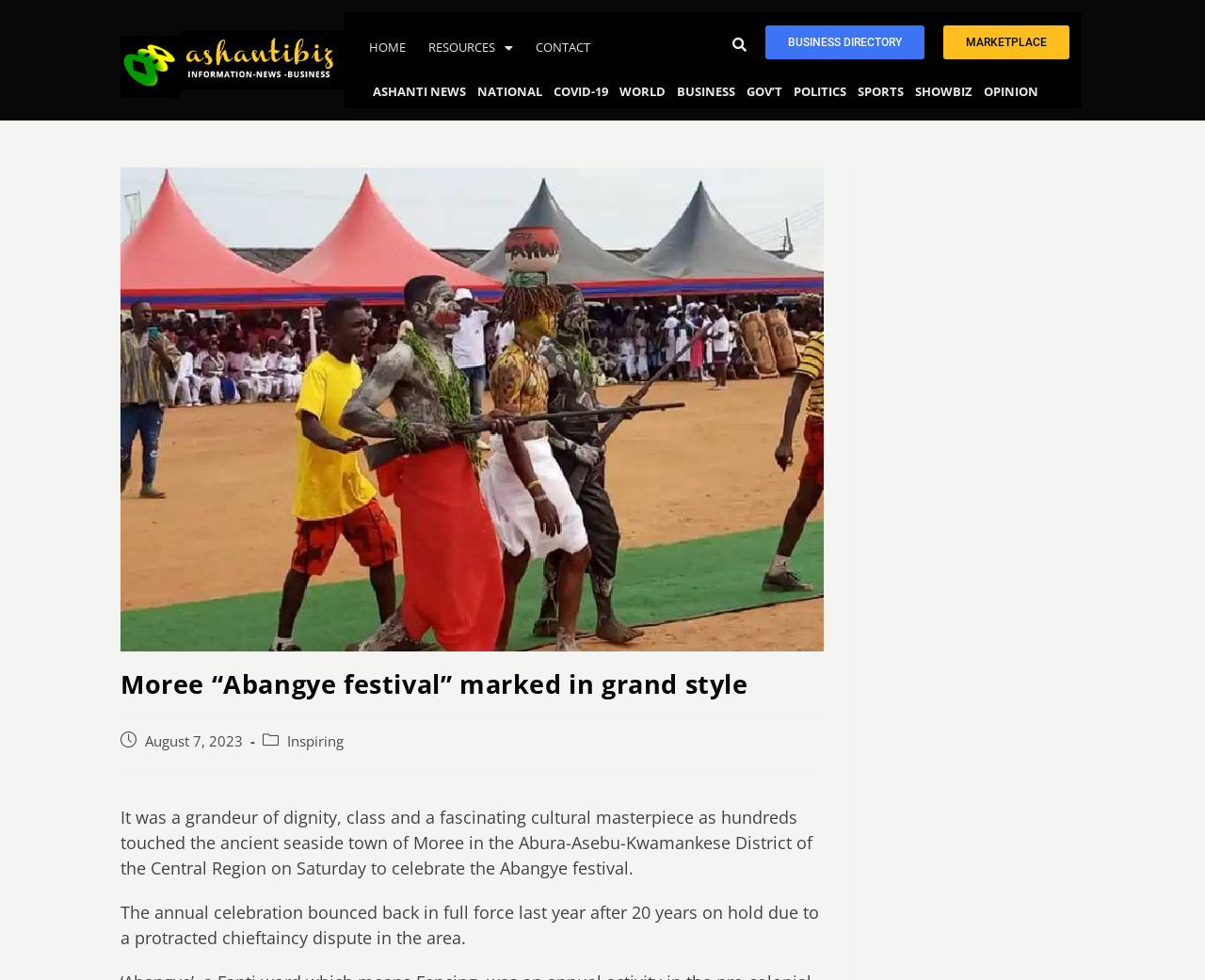Please find the bounding box coordinates of the clickable region needed to complete the following instruction: "Search for something". The bounding box coordinates must consist of four float numbers between 0 and 1, i.e., [left, top, right, bottom].

[0.6, 0.026, 0.613, 0.062]